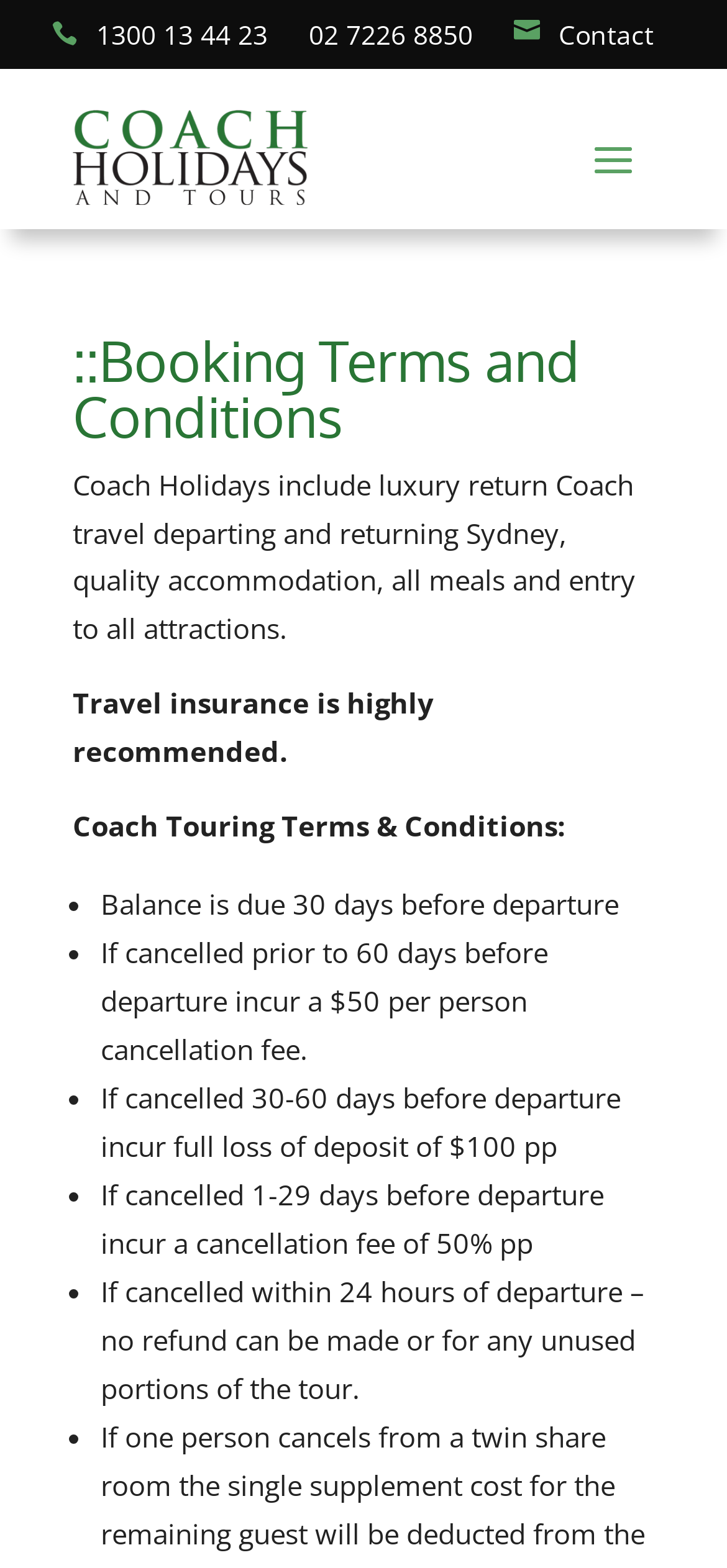Please answer the following question using a single word or phrase: 
How many days before departure is the balance due?

30 days